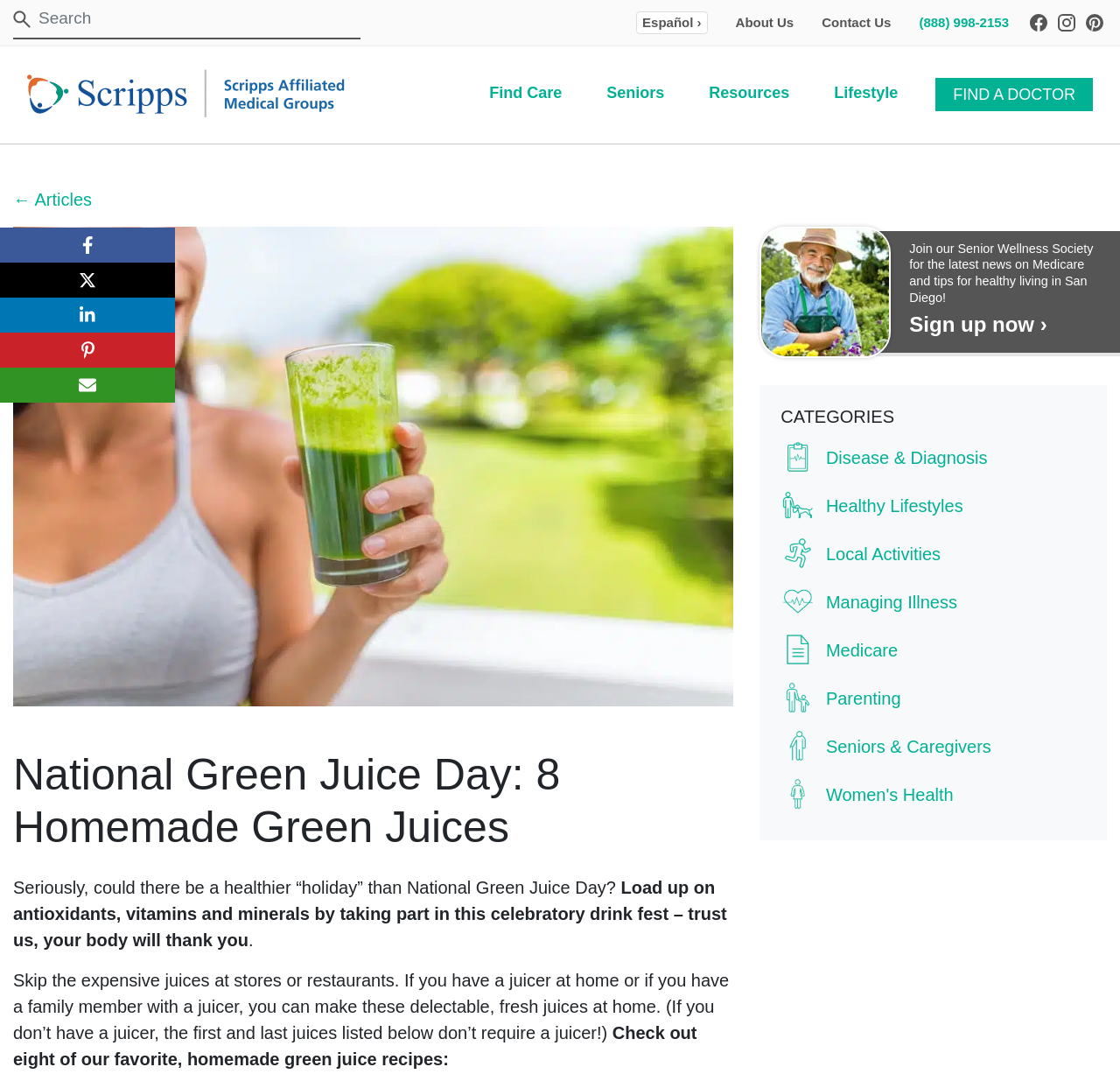Find the bounding box coordinates for the area that should be clicked to accomplish the instruction: "Search for something".

[0.012, 0.004, 0.322, 0.037]